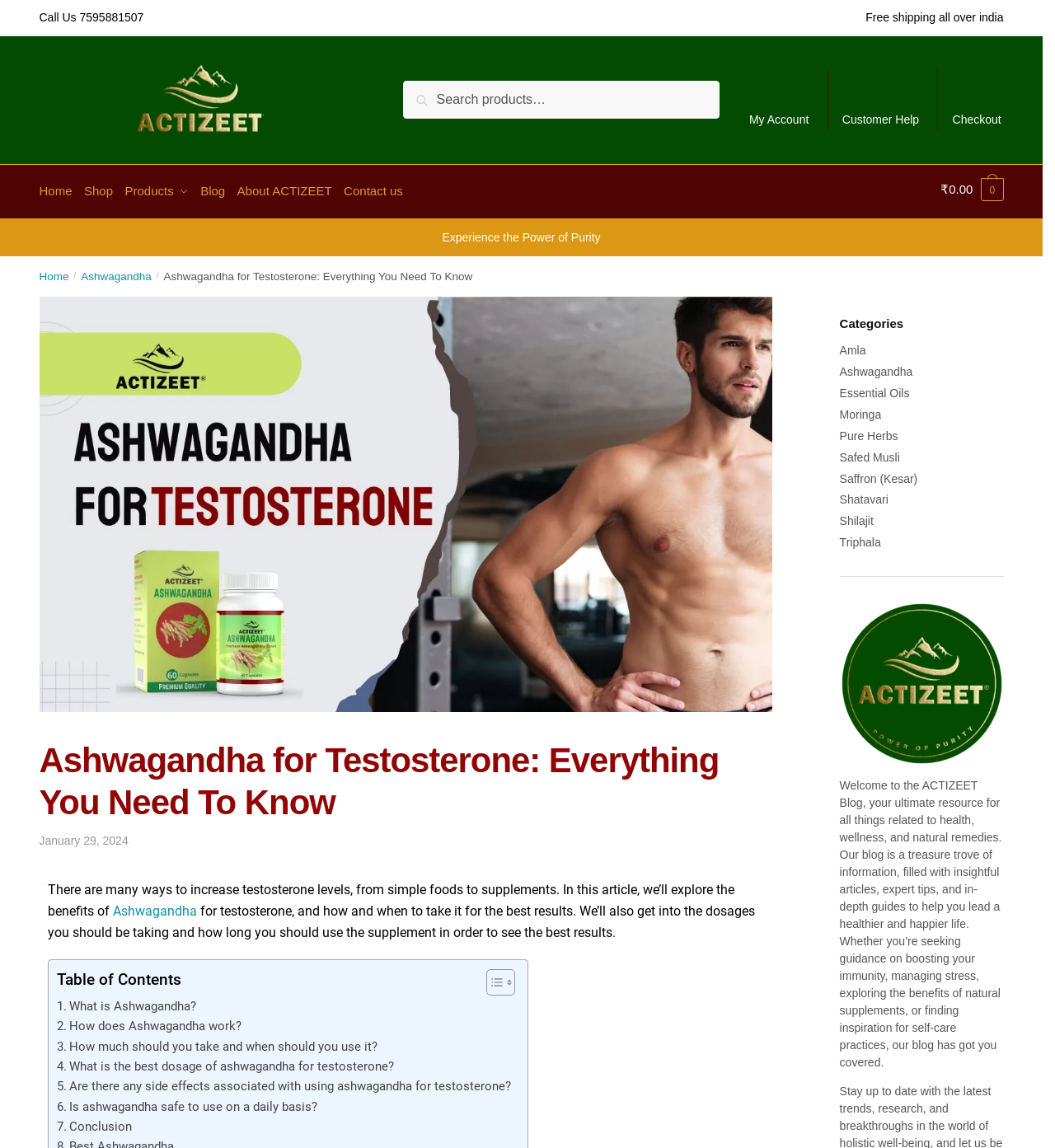Please specify the bounding box coordinates of the clickable section necessary to execute the following command: "Search for something".

[0.382, 0.071, 0.682, 0.103]